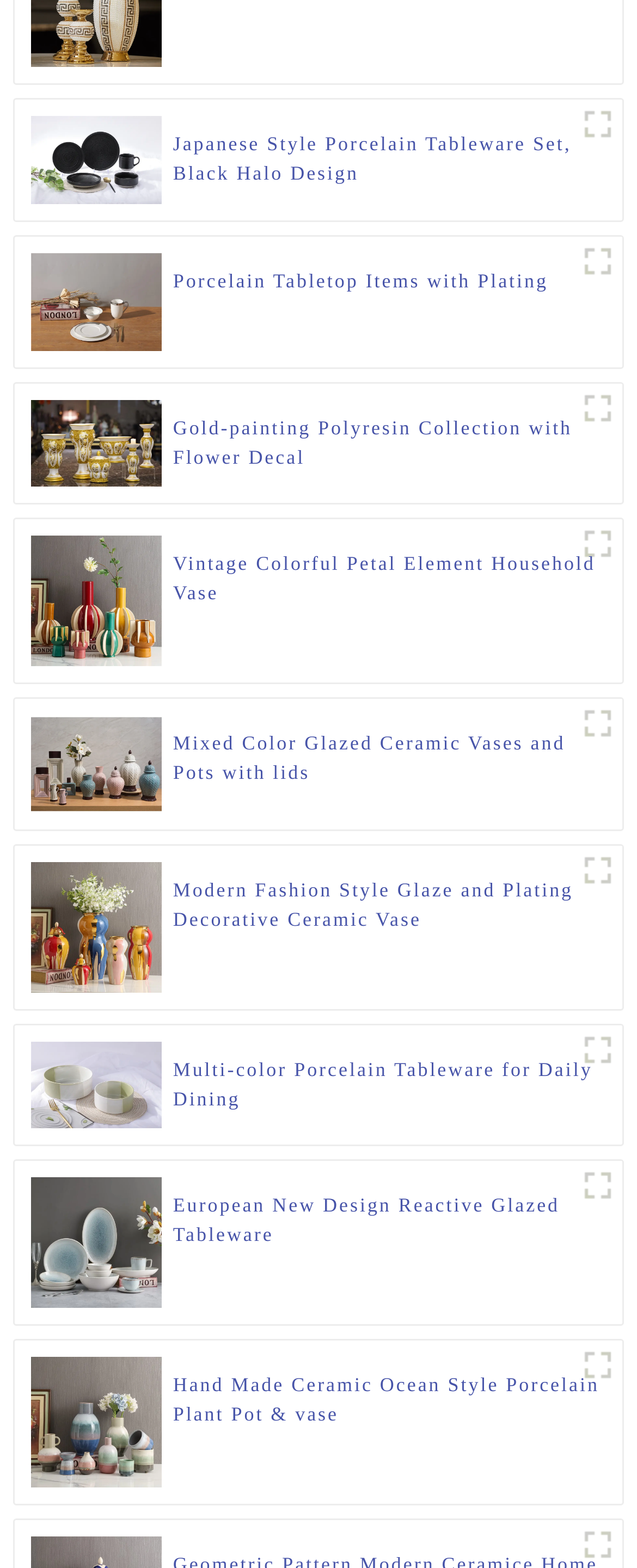Examine the image and give a thorough answer to the following question:
What is the shape of the product with the caption 'Vintage Colorful Petal Element Household Vase'?

I looked at the caption of the fourth figure, which says 'Vintage Colorful Petal Element Household Vase', and inferred that the shape of the product is a vase.